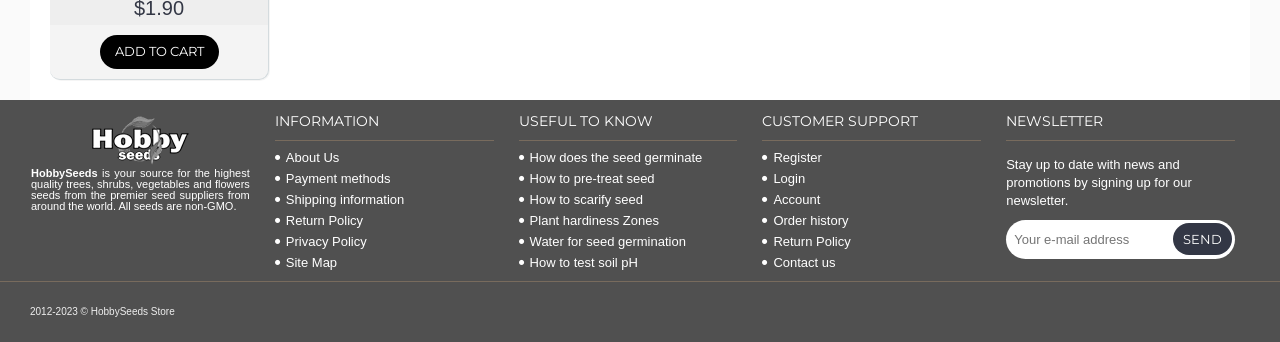Identify the coordinates of the bounding box for the element that must be clicked to accomplish the instruction: "Learn about the website's return policy".

[0.215, 0.622, 0.386, 0.666]